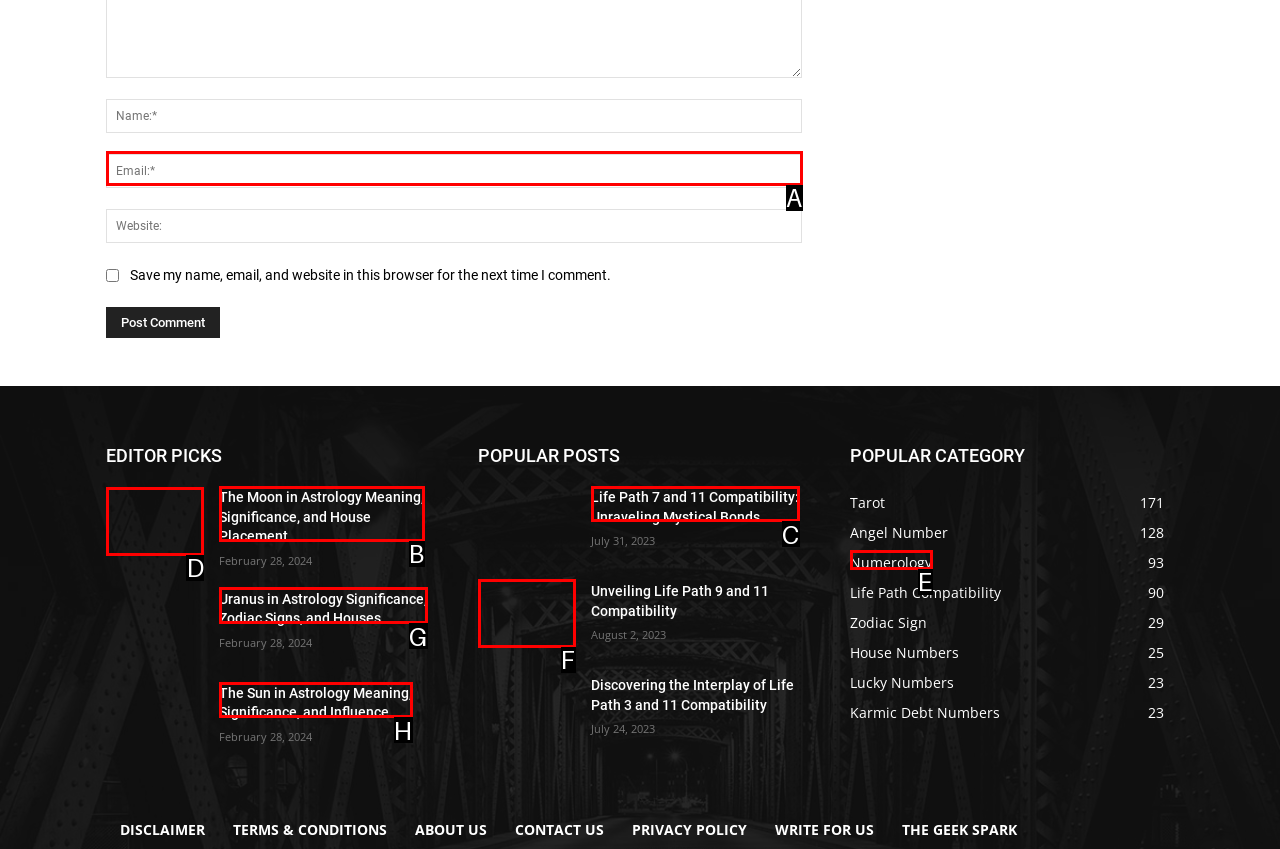Indicate the HTML element that should be clicked to perform the task: Read the article about 'The Moon in Astrology Meaning, Significance, and House Placement' Reply with the letter corresponding to the chosen option.

D